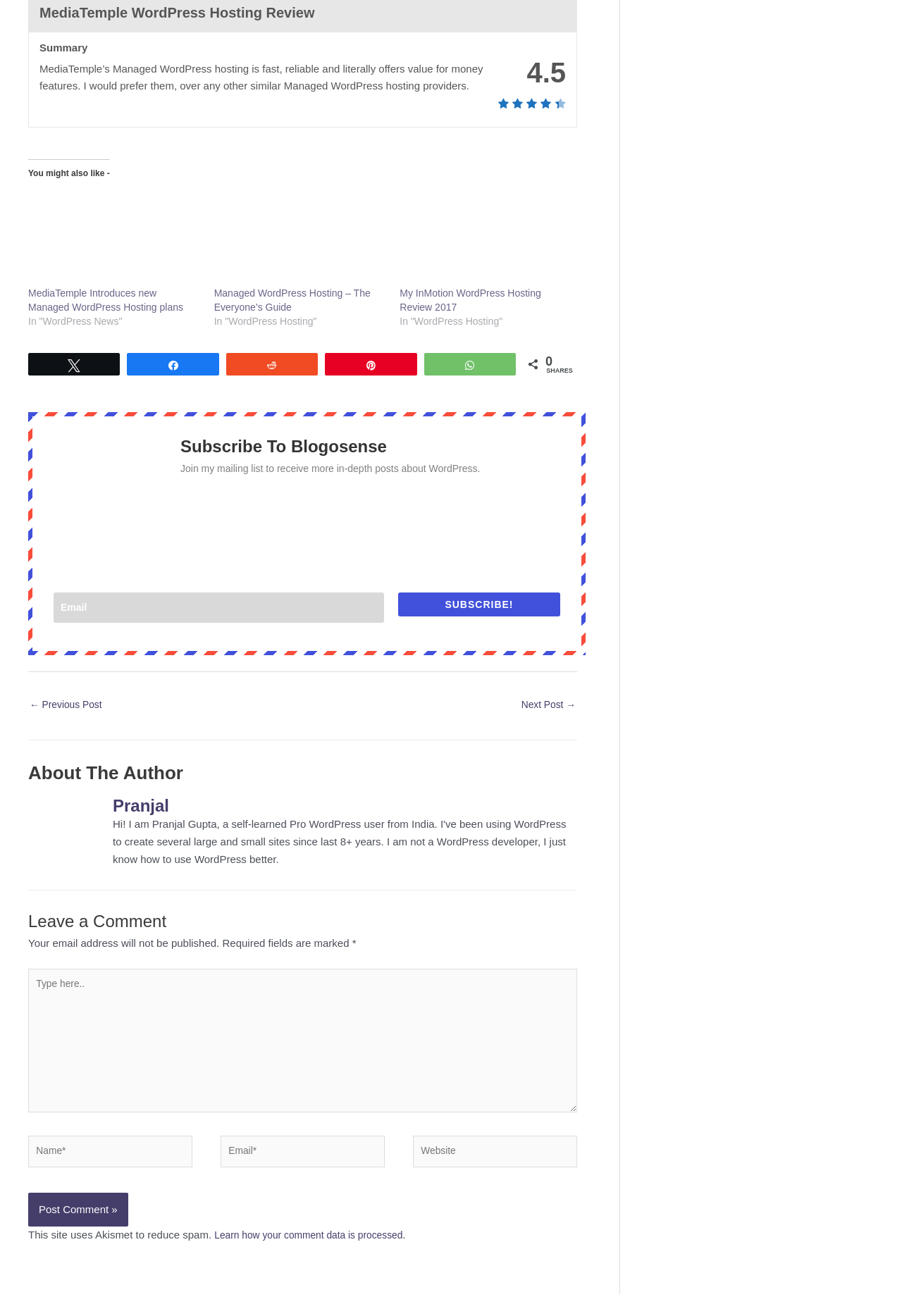Answer the following query with a single word or phrase:
What is the rating of MediaTemple’s Managed WordPress hosting?

4.5